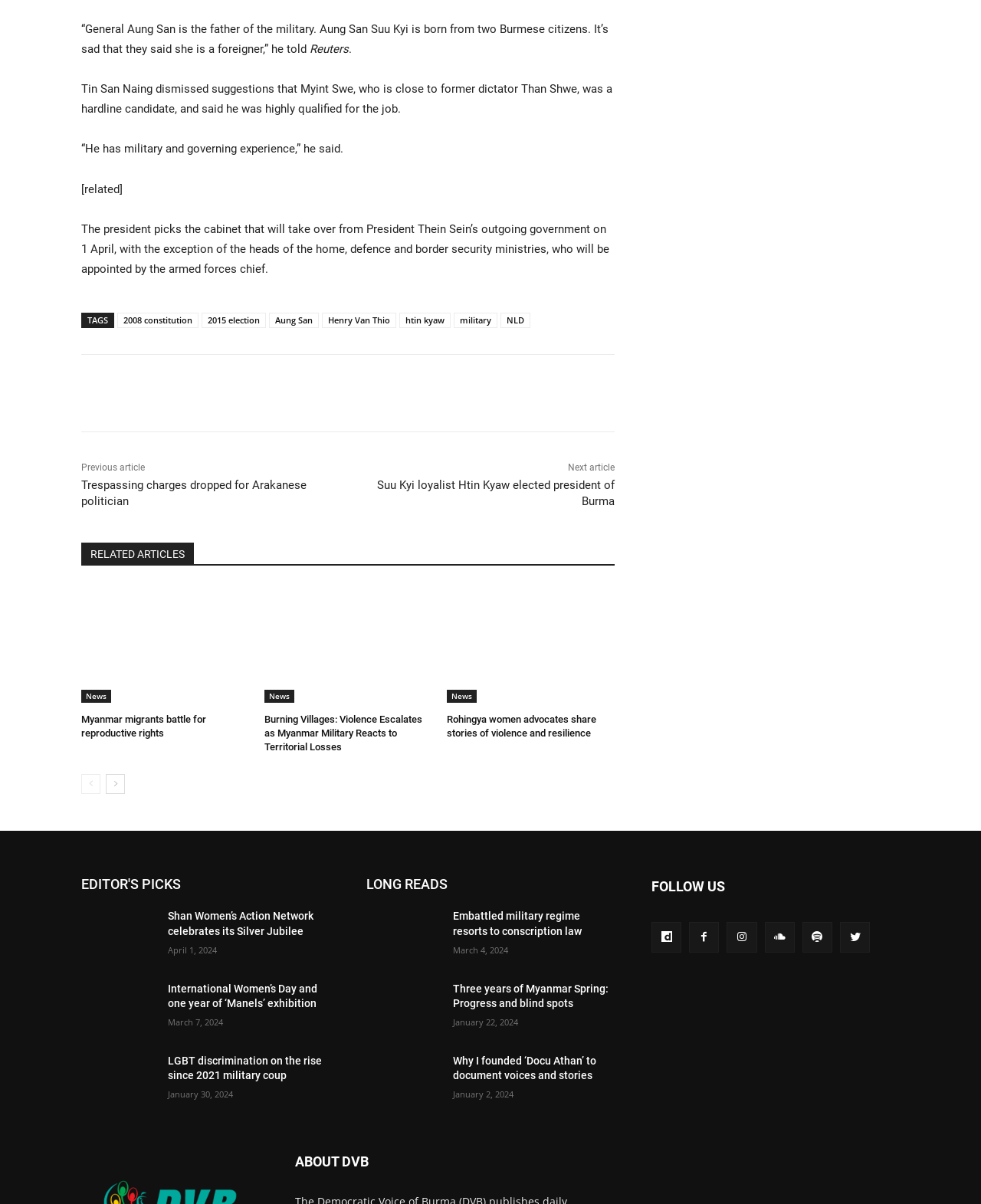Provide the bounding box coordinates of the HTML element described by the text: "News". The coordinates should be in the format [left, top, right, bottom] with values between 0 and 1.

[0.456, 0.573, 0.486, 0.584]